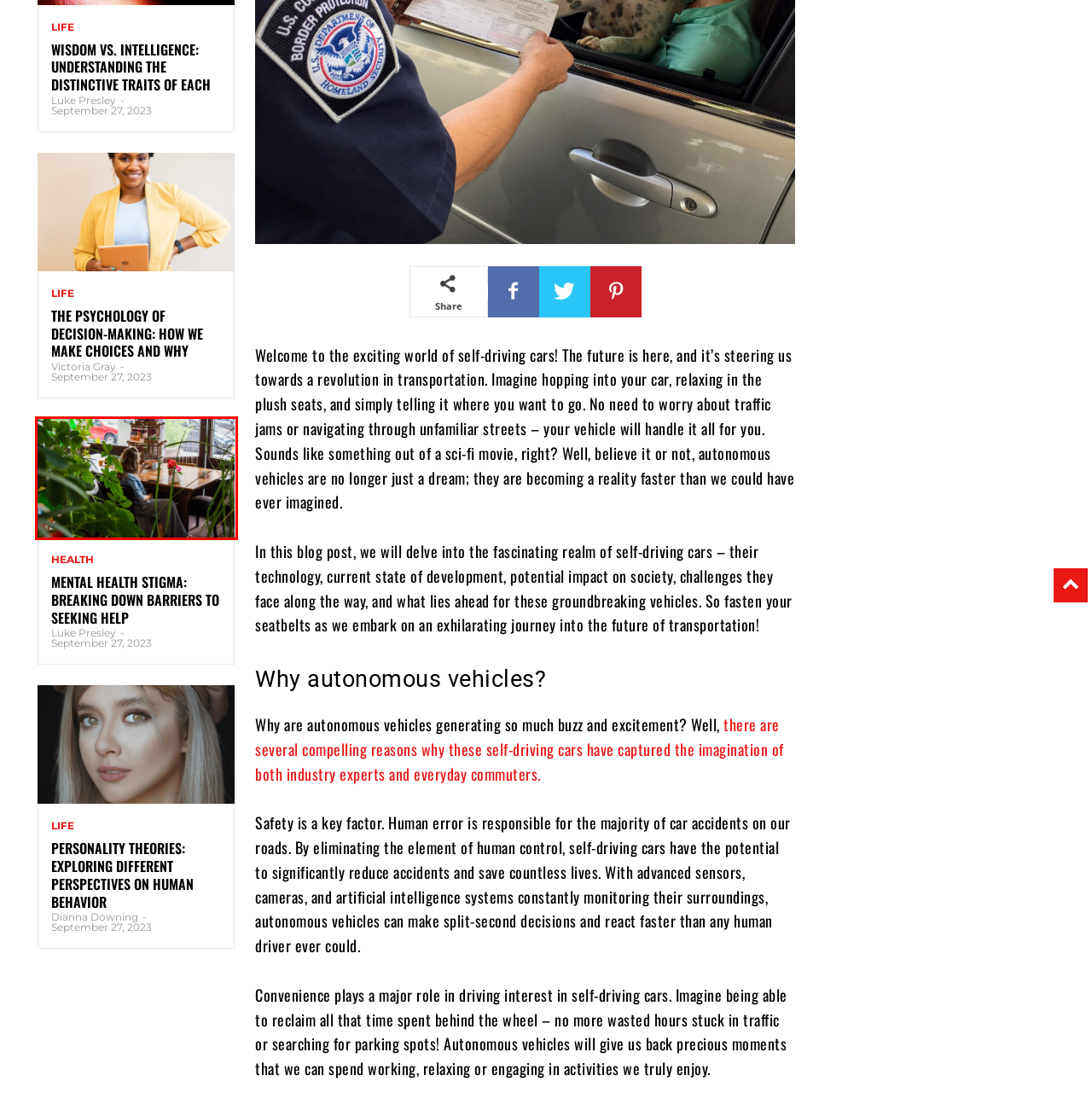You have a screenshot of a webpage with a red bounding box around an element. Choose the best matching webpage description that would appear after clicking the highlighted element. Here are the candidates:
A. SHOPPING Archives - cloudtalkradio
B. Luke Presley, Author at cloudtalkradio
C. The Psychology of Decision-Making: How We Make Choices and Why - cloudtalkradio
D. Networking Events Uncovered: Making the Most of In-Person Opportunities - cloudtalkradio
E. Travel Archives - cloudtalkradio
F. Mental Health Stigma: Breaking Down Barriers to Seeking Help - cloudtalkradio
G. Future of Self-Driving Cars Archives - cloudtalkradio
H. Personality Theories: Exploring Different Perspectives on Human Behavior - cloudtalkradio

F